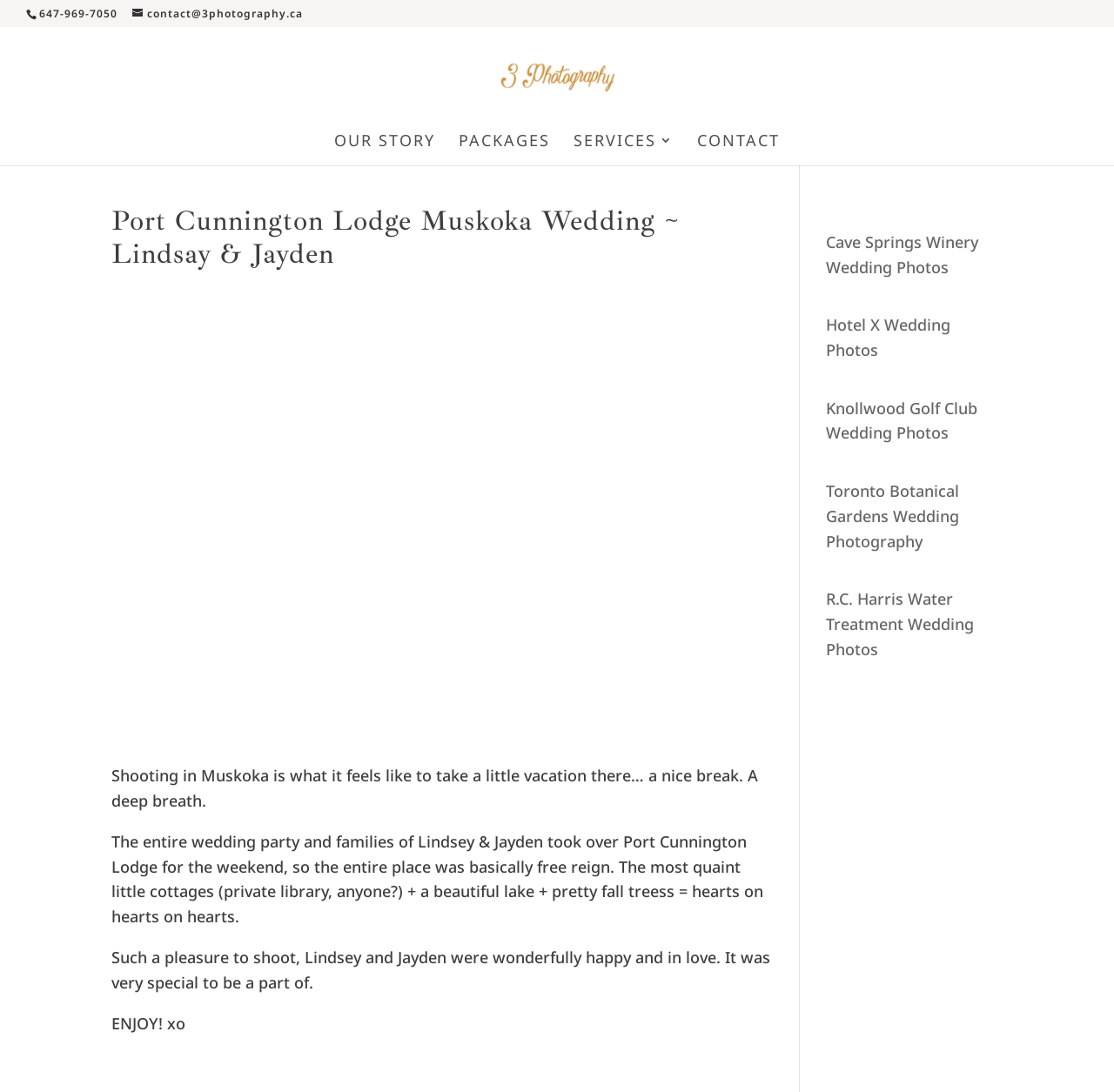Can you find the bounding box coordinates for the element that needs to be clicked to execute this instruction: "Call the phone number"? The coordinates should be given as four float numbers between 0 and 1, i.e., [left, top, right, bottom].

[0.035, 0.006, 0.105, 0.019]